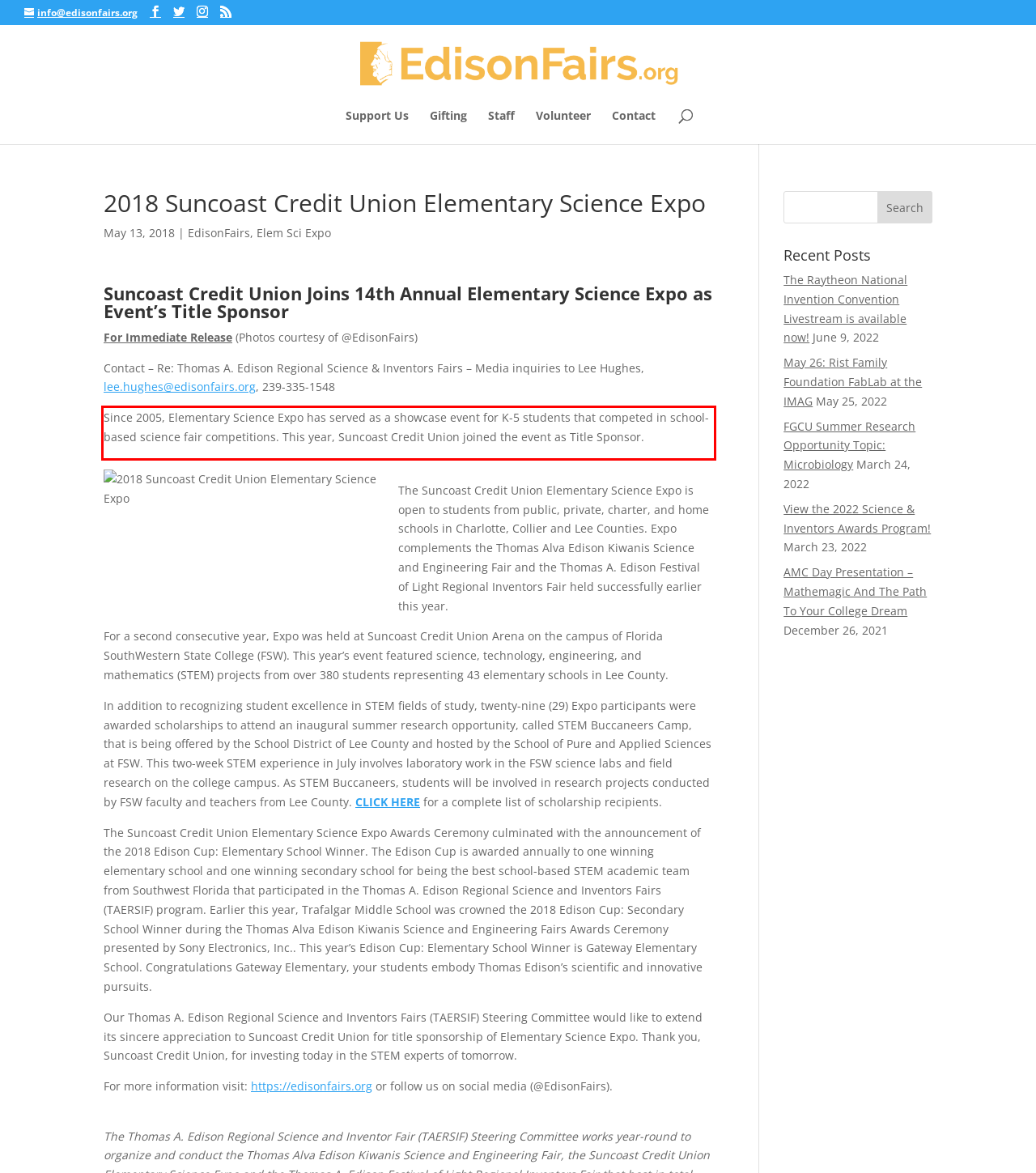Please identify and extract the text from the UI element that is surrounded by a red bounding box in the provided webpage screenshot.

Since 2005, Elementary Science Expo has served as a showcase event for K-5 students that competed in school-based science fair competitions. This year, Suncoast Credit Union joined the event as Title Sponsor.